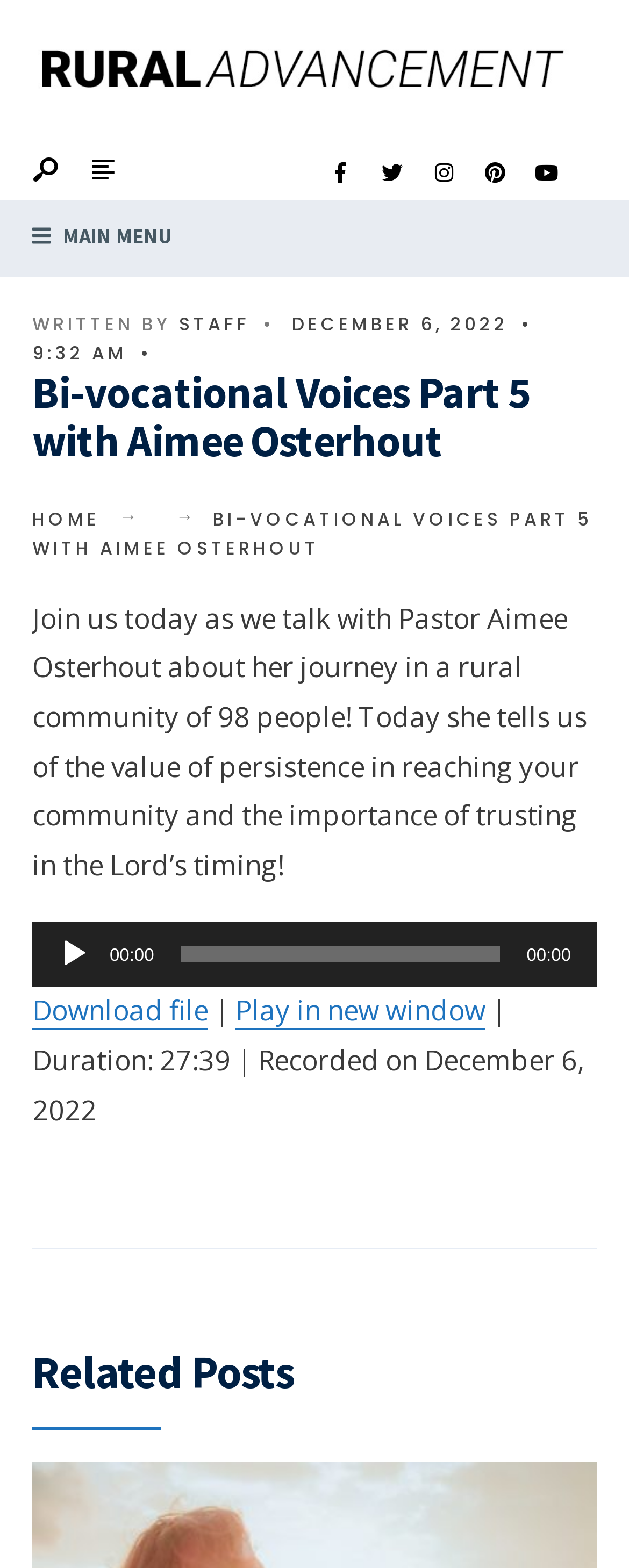Bounding box coordinates should be provided in the format (top-left x, top-left y, bottom-right x, bottom-right y) with all values between 0 and 1. Identify the bounding box for this UI element: Play in new window

[0.374, 0.633, 0.772, 0.657]